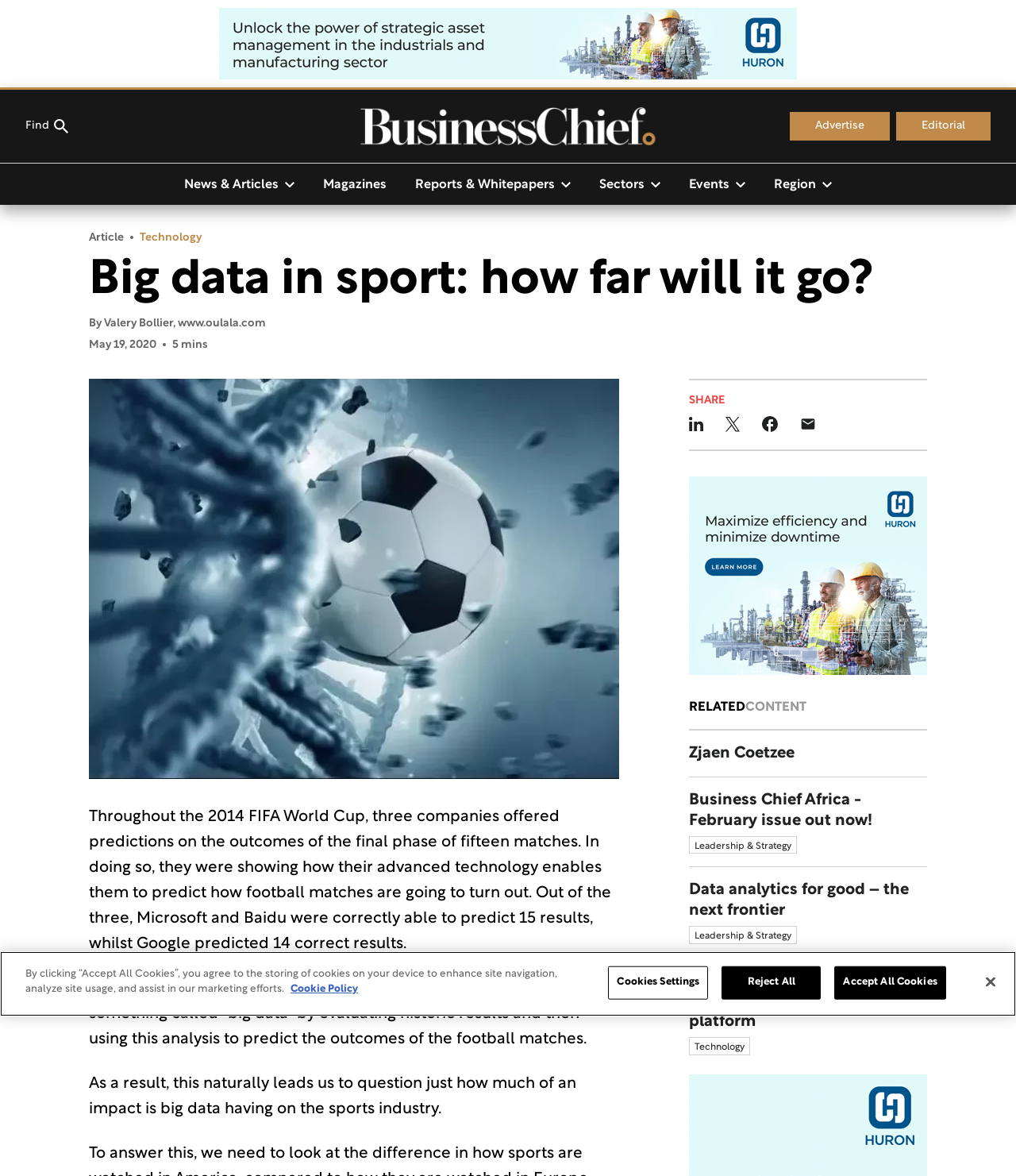Identify the bounding box coordinates for the UI element described as: "News & Articles". The coordinates should be provided as four floats between 0 and 1: [left, top, right, bottom].

[0.167, 0.146, 0.304, 0.167]